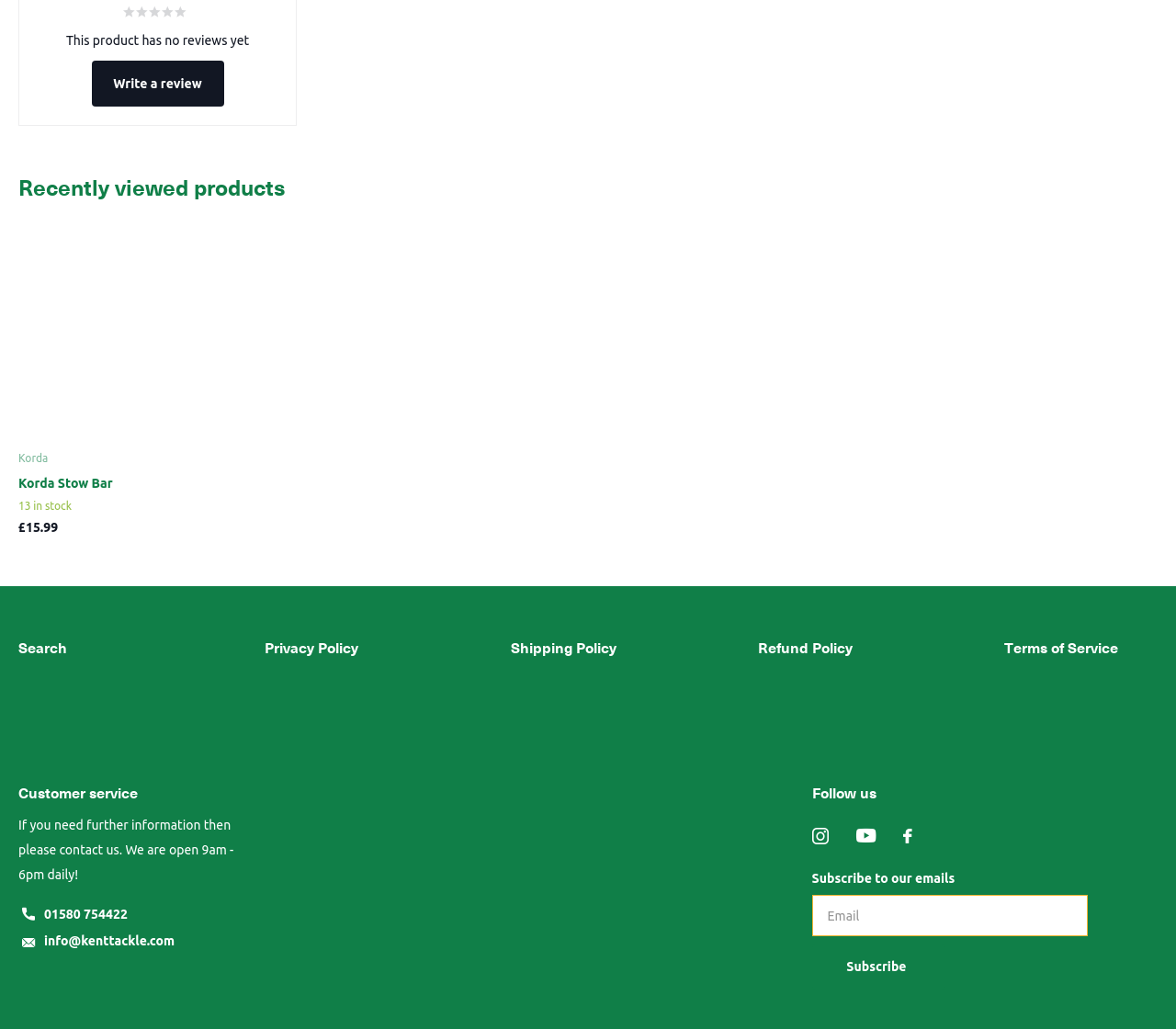Locate the bounding box coordinates of the element you need to click to accomplish the task described by this instruction: "View product details of Korda Stow Bar".

[0.016, 0.216, 0.199, 0.426]